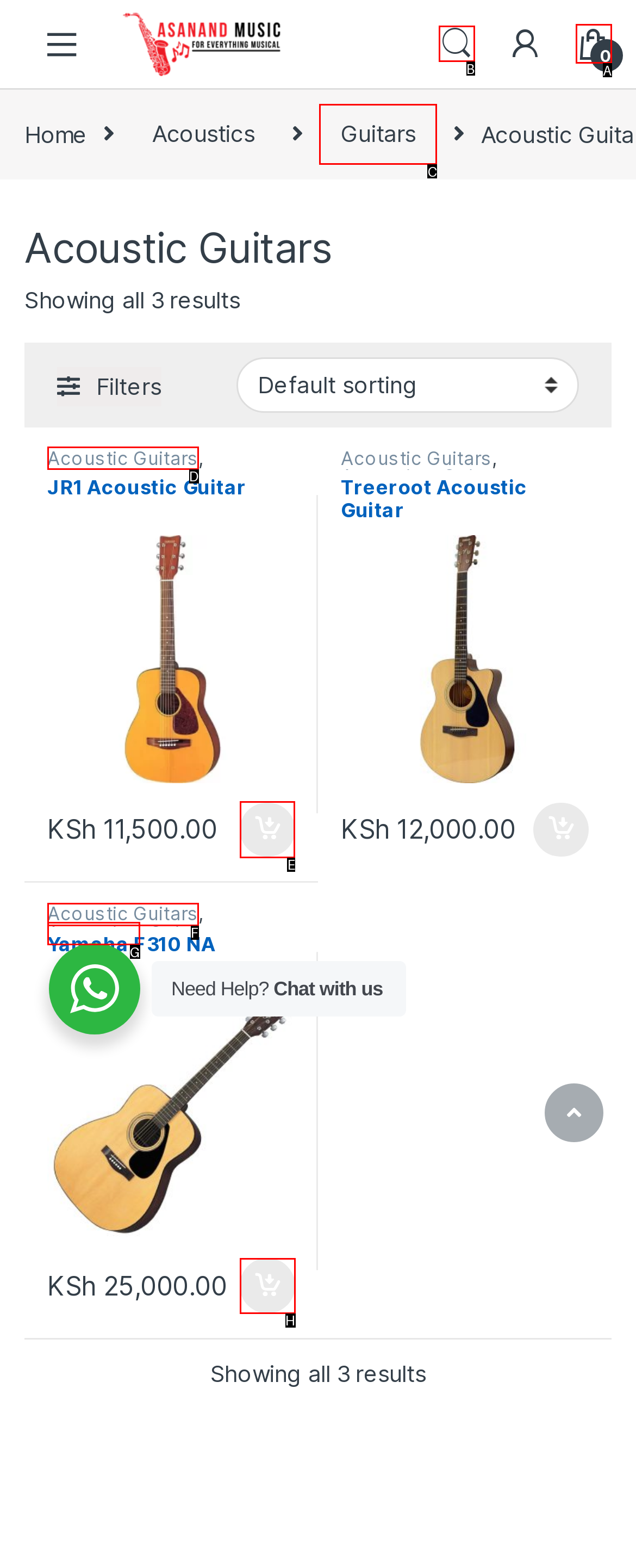Determine which HTML element should be clicked for this task: Add 'JR1 Acoustic Guitar' to cart
Provide the option's letter from the available choices.

E